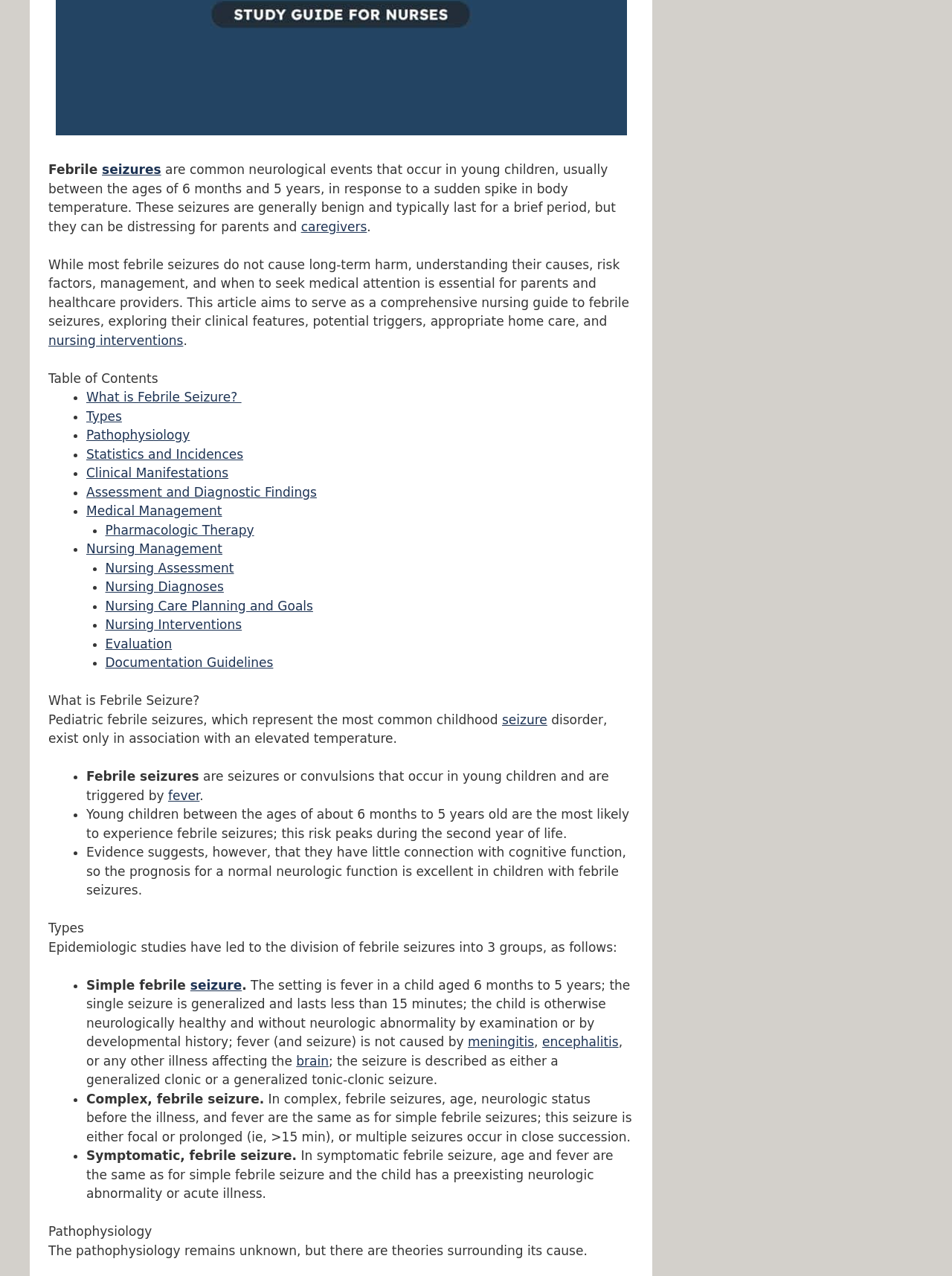Locate the bounding box of the UI element with the following description: "seizure".

[0.2, 0.766, 0.254, 0.778]